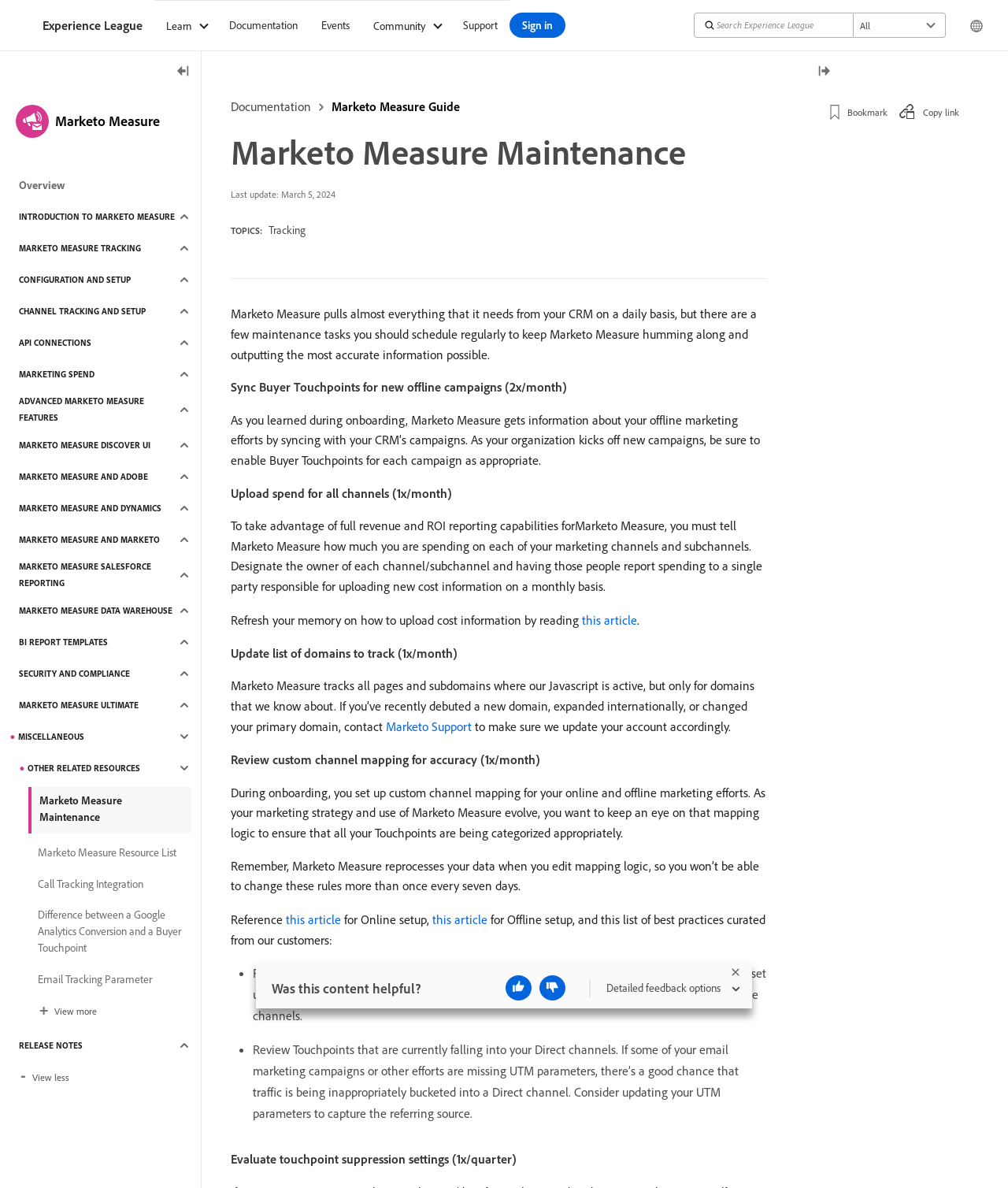Extract the main heading text from the webpage.

Marketo Measure Maintenance